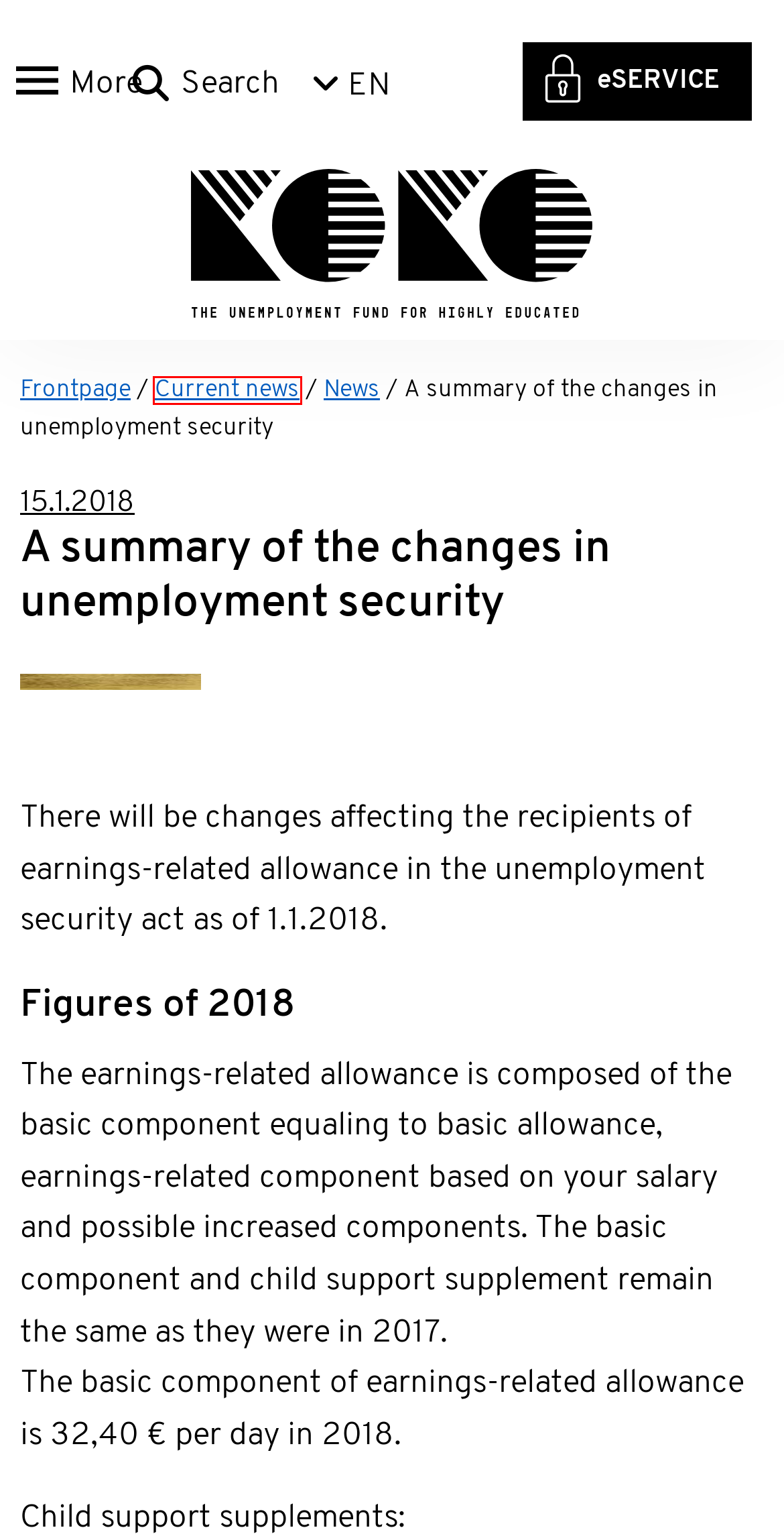You are provided with a screenshot of a webpage that has a red bounding box highlighting a UI element. Choose the most accurate webpage description that matches the new webpage after clicking the highlighted element. Here are your choices:
A. What are job alternation leave and compensation? - KOKO
B. eAsiointi
C. Appealing a decision by the KOKO fund - KOKO
D. Information about KOKO - KOKO
E. About cookies - KOKO
F. Current news - KOKO
G. KOKO-kassa | unemployment fund
H. Duration of allowance payments - KOKO

F